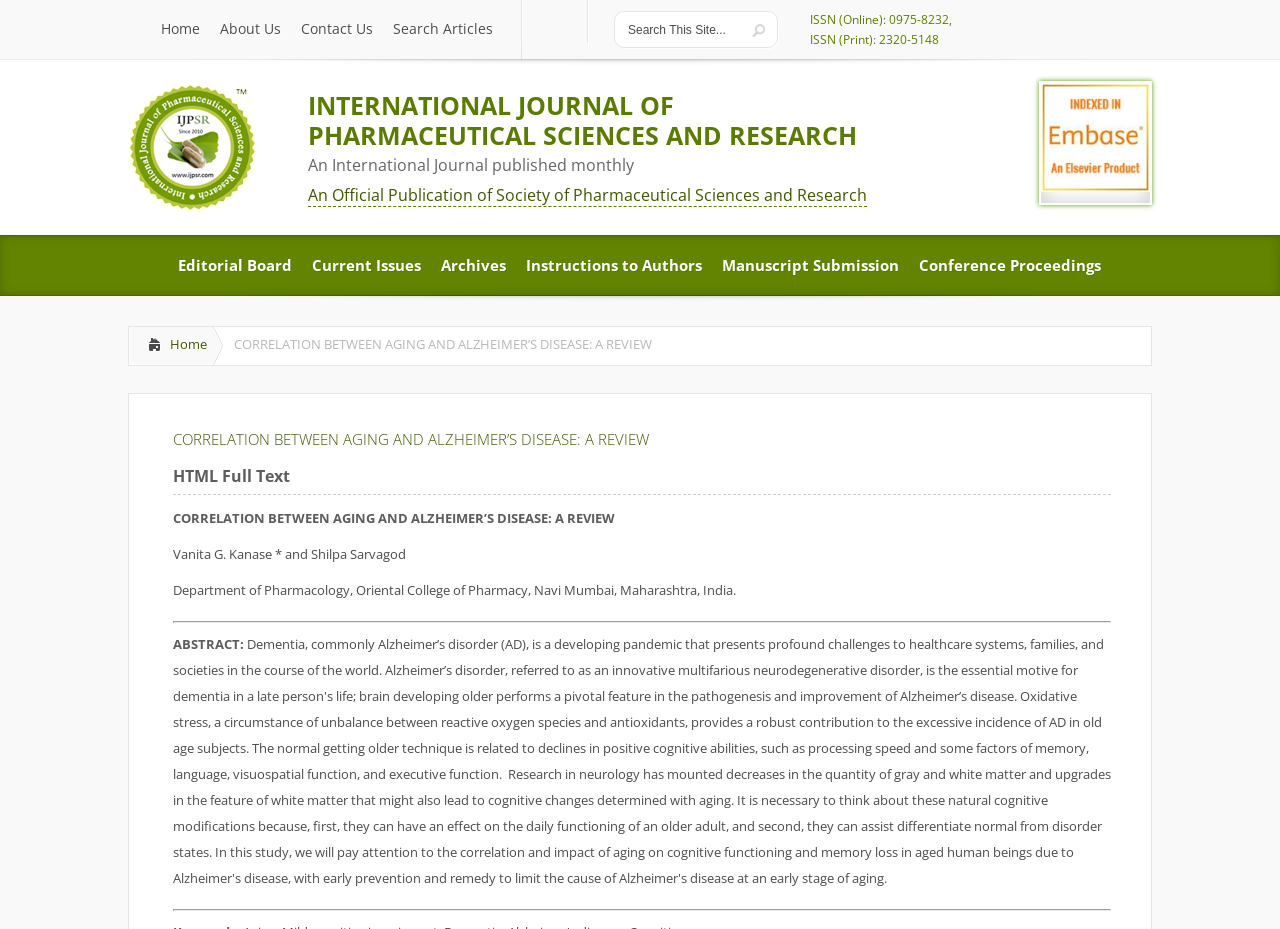What is the title of the article?
Look at the webpage screenshot and answer the question with a detailed explanation.

The title of the article can be found in the main content section of the webpage, where it is written in a large font size.